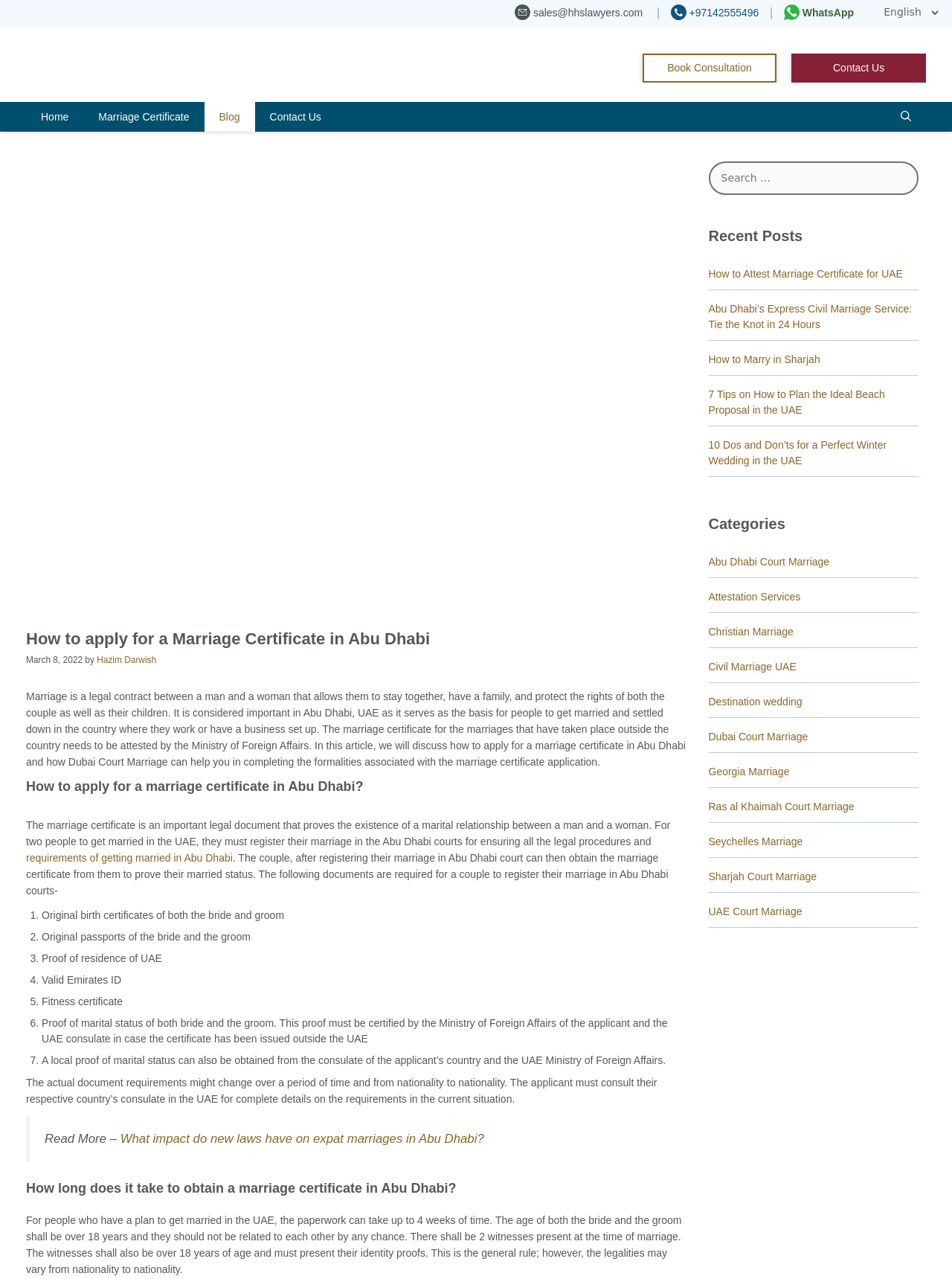Determine the bounding box for the UI element that matches this description: "Abu Dhabi Court Marriage".

[0.744, 0.434, 0.871, 0.444]